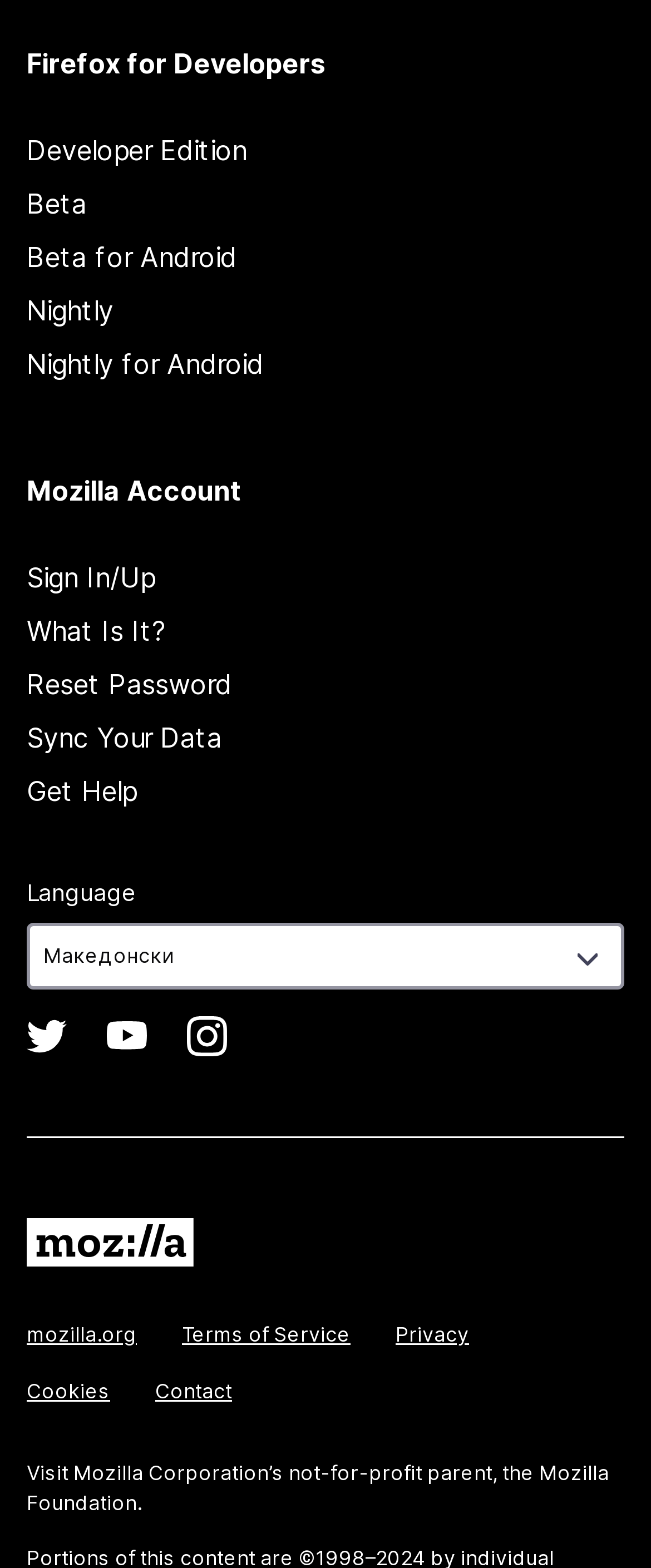Use a single word or phrase to answer the question:
What is the last link available on the webpage?

Contact